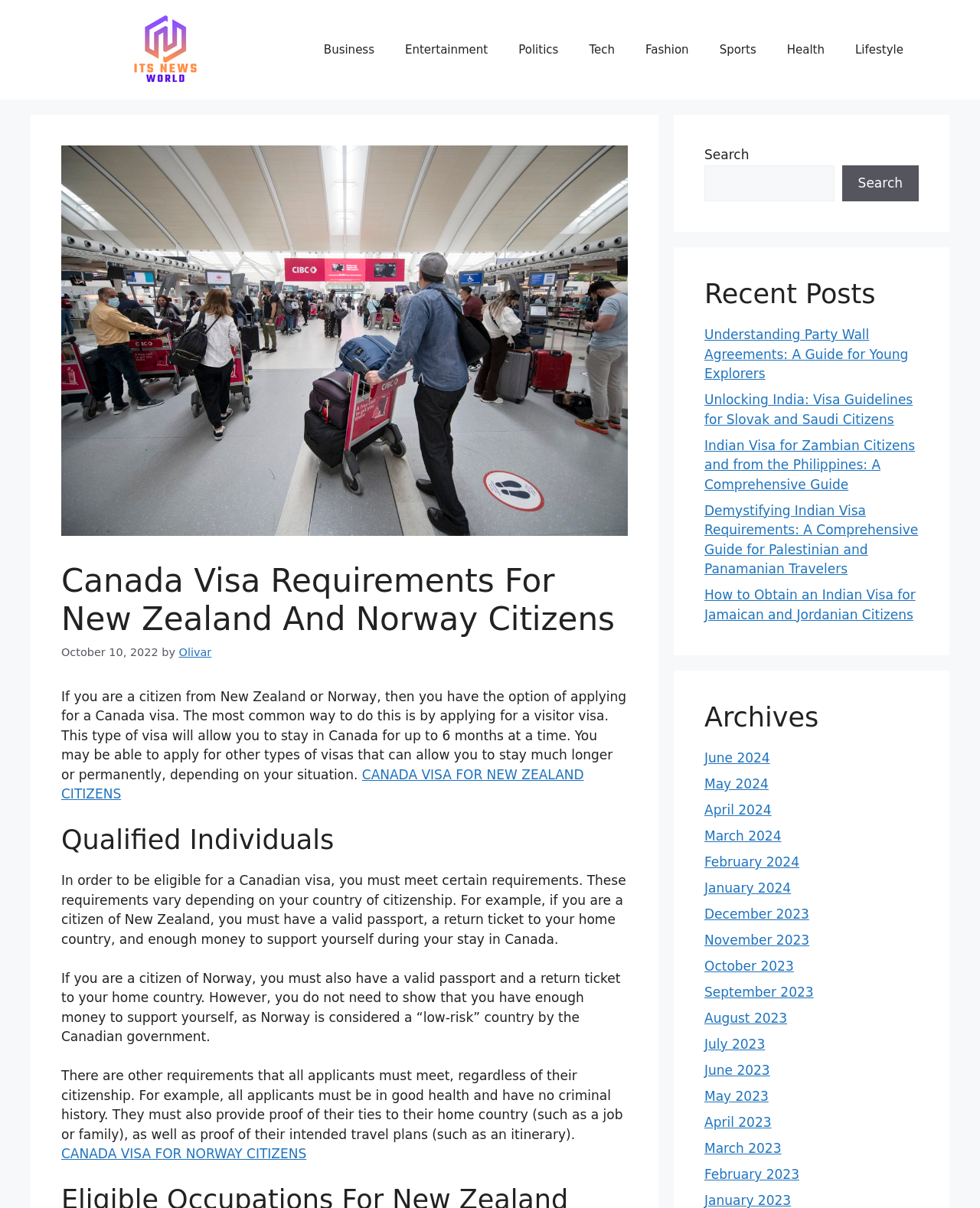Respond to the question with just a single word or phrase: 
What is the name of the author of the article?

Olivar